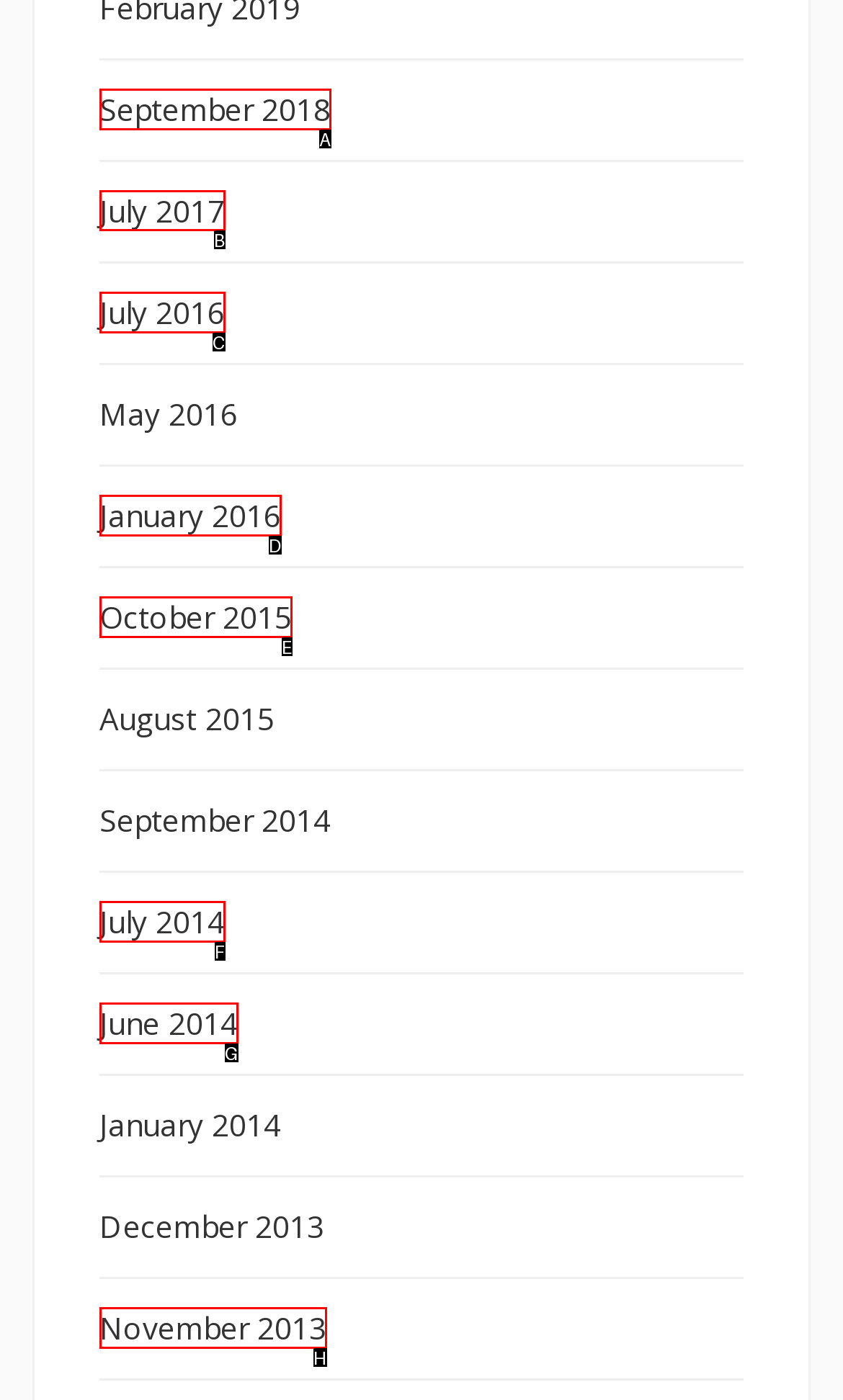Identify the correct lettered option to click in order to perform this task: View the article about 2019 – New Glass Now. Respond with the letter.

None